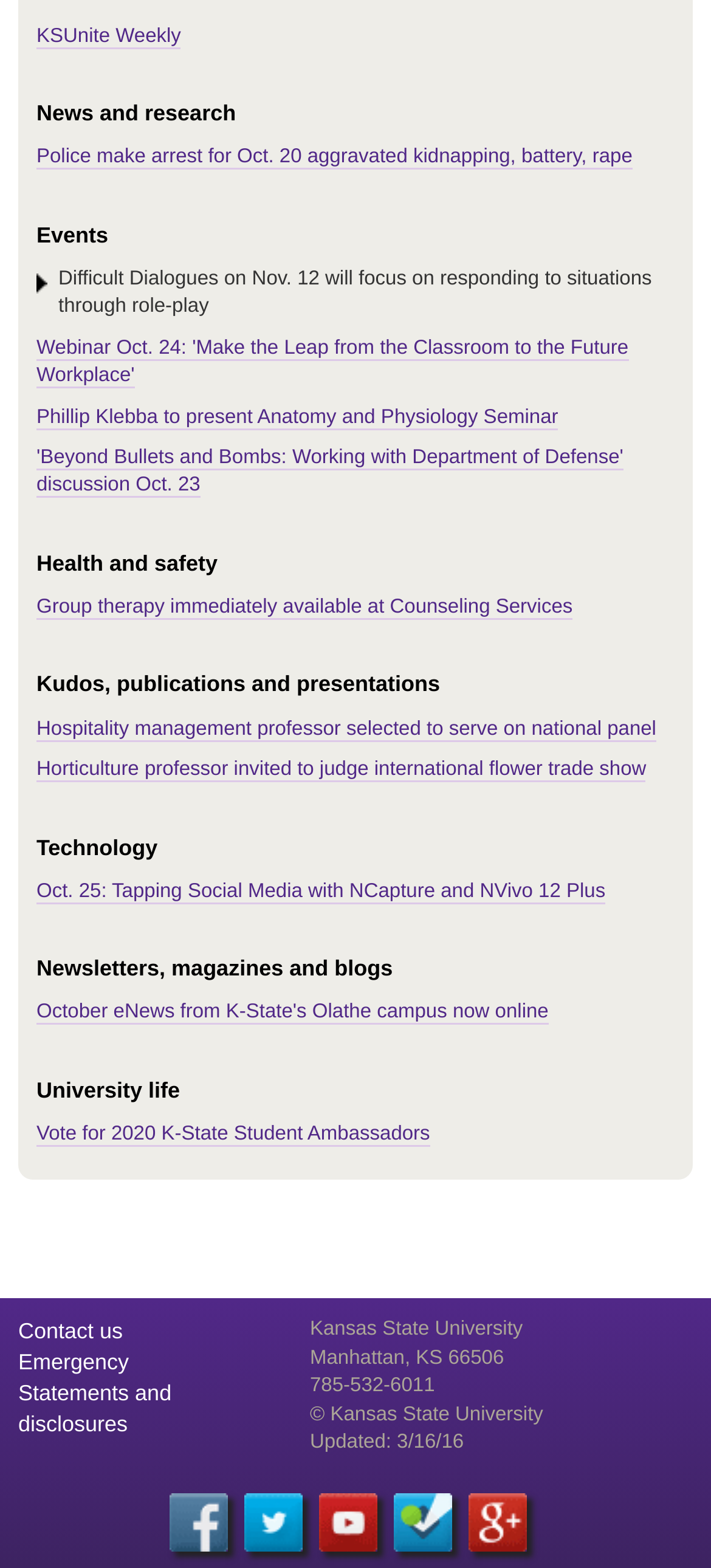Provide a brief response to the question below using a single word or phrase: 
How many social media links are at the bottom of the webpage?

5